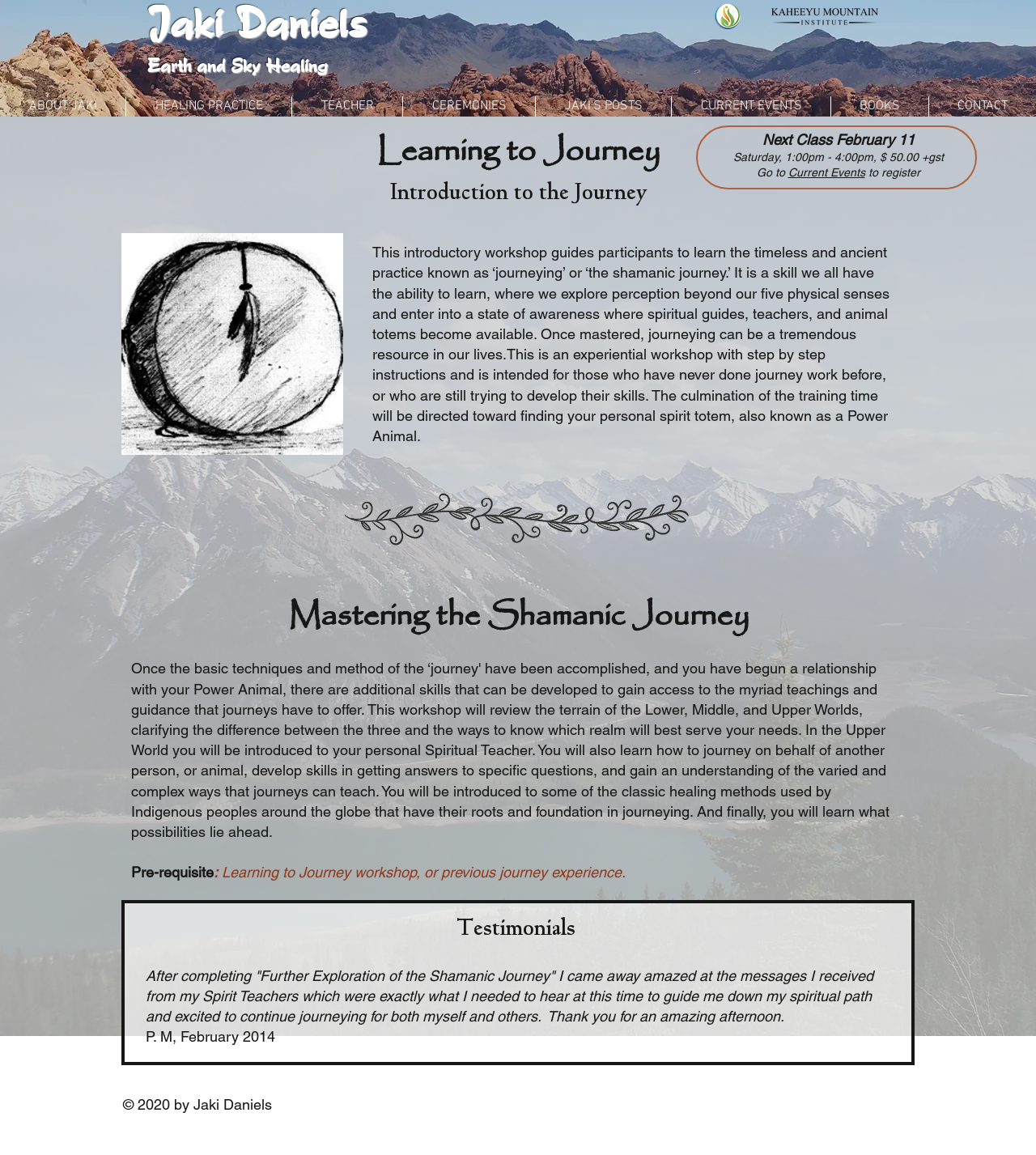Describe every aspect of the webpage comprehensively.

The webpage is about Jaki Daniels' Earth and Sky Healing, a platform for shamanic journeying and healing practices. At the top, there is a heading with the title "Jaki Daniels Earth and Sky Healing" and a link to the same name. Below this, there is a navigation menu with links to various sections of the website, including "About Jaki", "Healing Practice", "Teacher", "Ceremonies", "Jaki's Posts", "Current Events", and "Books".

The main content of the webpage is divided into several sections. The first section has a heading "Learning to Journey" and introduces the concept of shamanic journeying. Below this, there is a section with a heading "Introduction to the Journey" that provides more information about the practice. 

On the right side of the page, there is a section with information about an upcoming class, including the date, time, and price. There is also a link to "Current Events" to register for the class.

Further down the page, there is an image of a shaman drum, followed by a lengthy text that describes the introductory workshop on shamanic journeying. The text explains the benefits of the practice and what participants can expect to learn.

Below this, there is an image of a border, followed by a section with a heading "Mastering the Shamanic Journey". This section appears to describe a more advanced workshop or course.

The next section has a heading "Testimonials" and features a quote from a satisfied participant, along with the date of the testimonial.

At the very bottom of the page, there is a copyright notice with the year 2020 and the name Jaki Daniels.